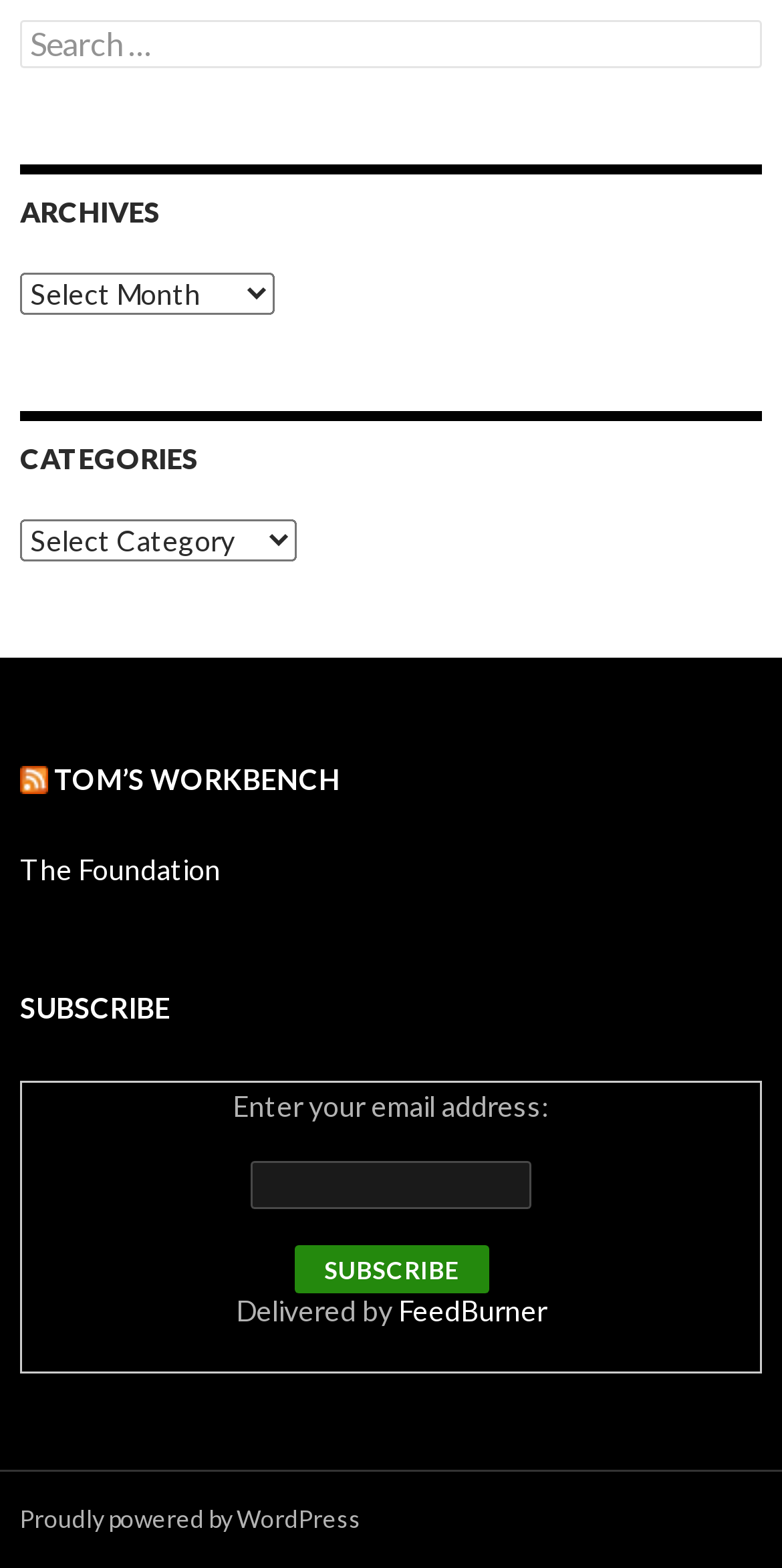Please give the bounding box coordinates of the area that should be clicked to fulfill the following instruction: "Select an archive". The coordinates should be in the format of four float numbers from 0 to 1, i.e., [left, top, right, bottom].

[0.026, 0.174, 0.351, 0.201]